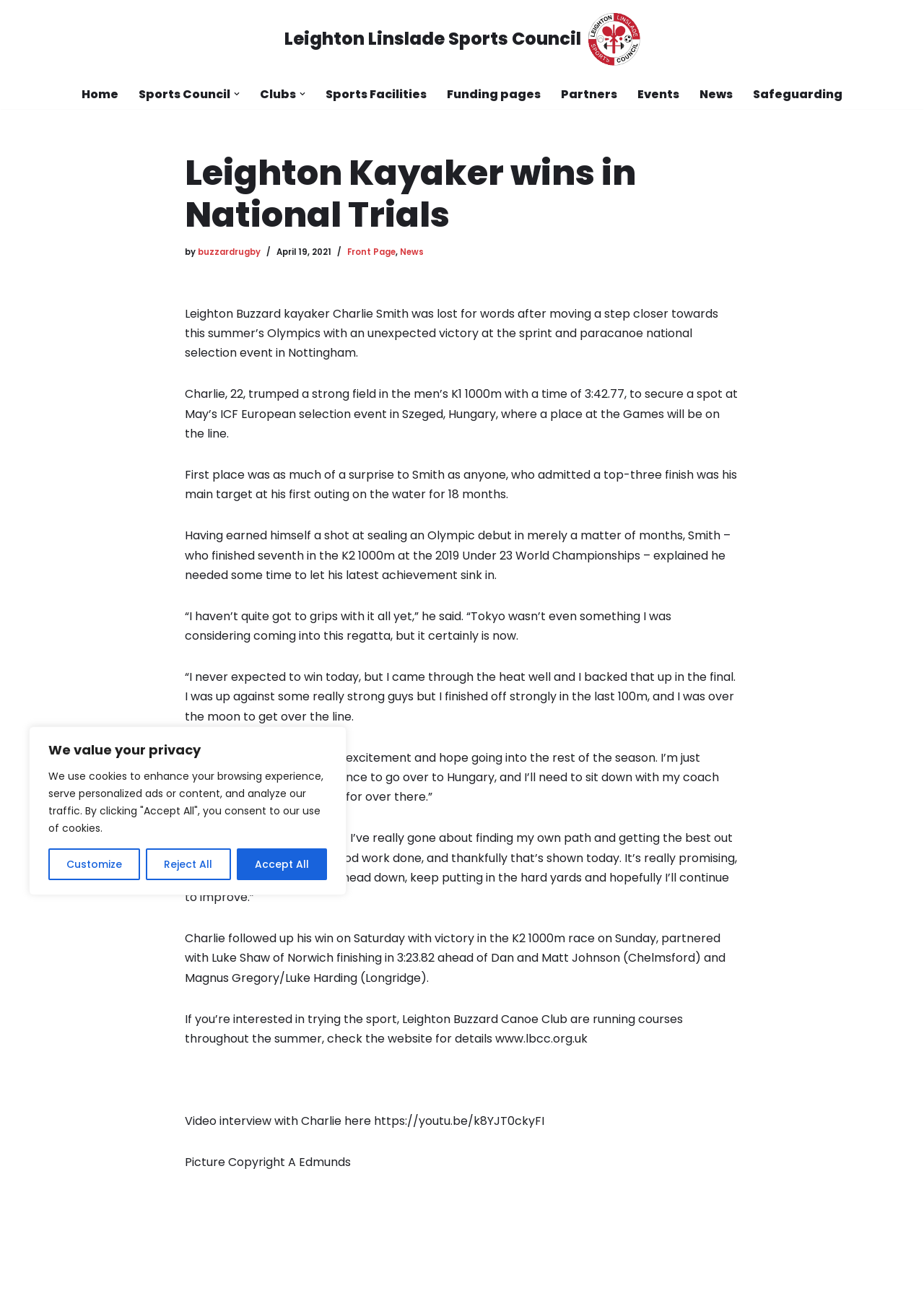From the element description: "Leighton Linslade Sports Council", extract the bounding box coordinates of the UI element. The coordinates should be expressed as four float numbers between 0 and 1, in the order [left, top, right, bottom].

[0.307, 0.01, 0.693, 0.05]